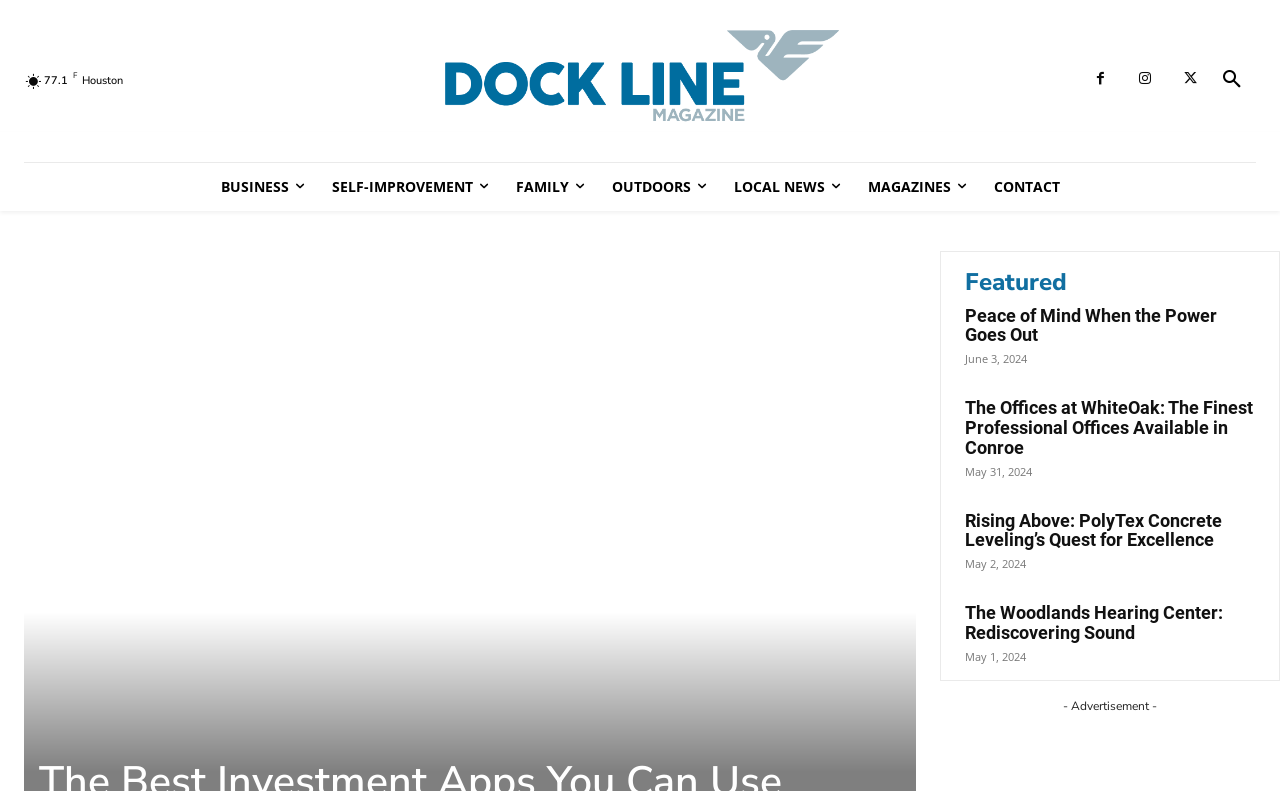What is the name of the magazine?
Using the image, answer in one word or phrase.

Dock Line Magazine